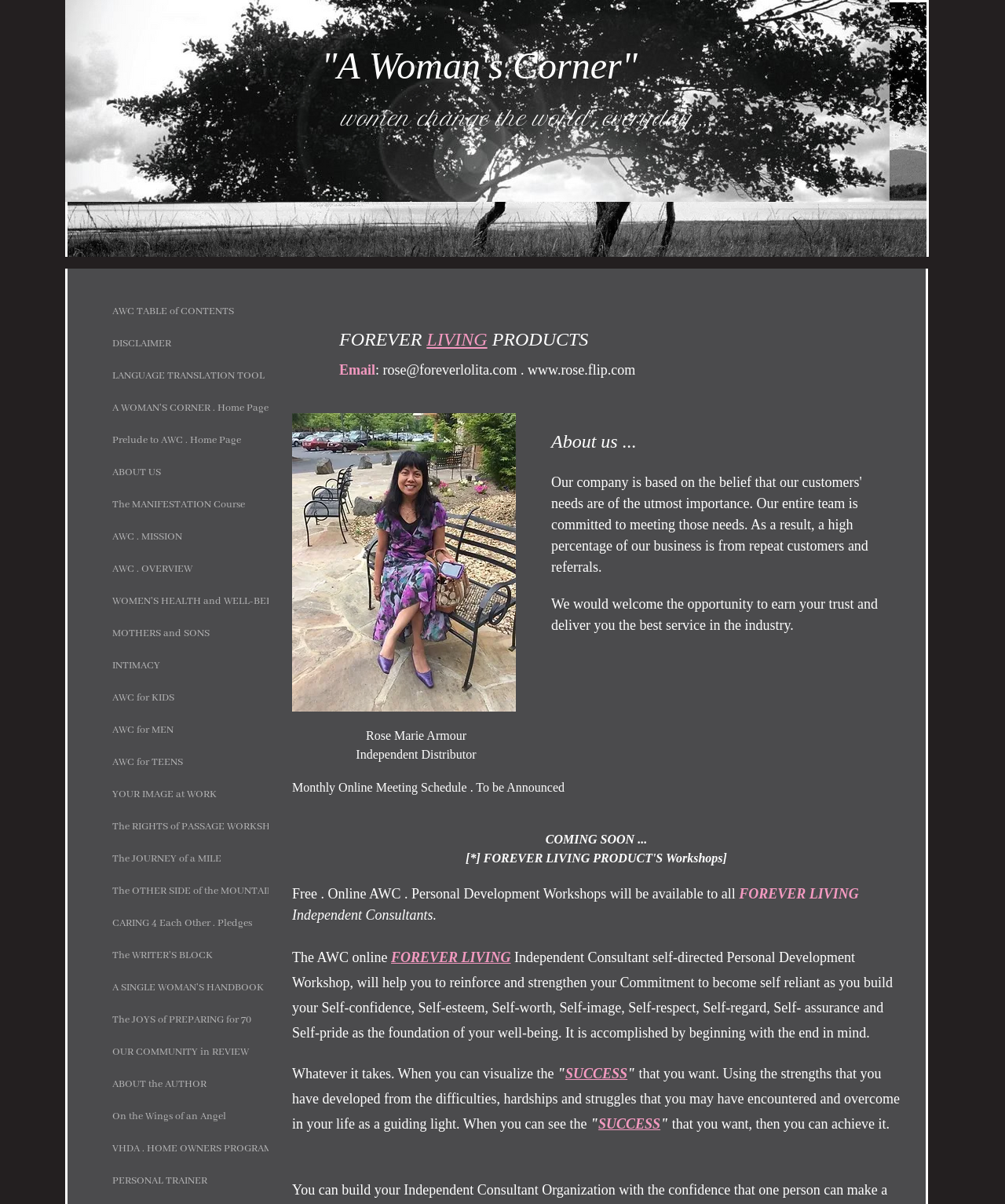What is the link text above 'DISCLAIMER'?
From the image, provide a succinct answer in one word or a short phrase.

AWC TABLE of CONTENTS